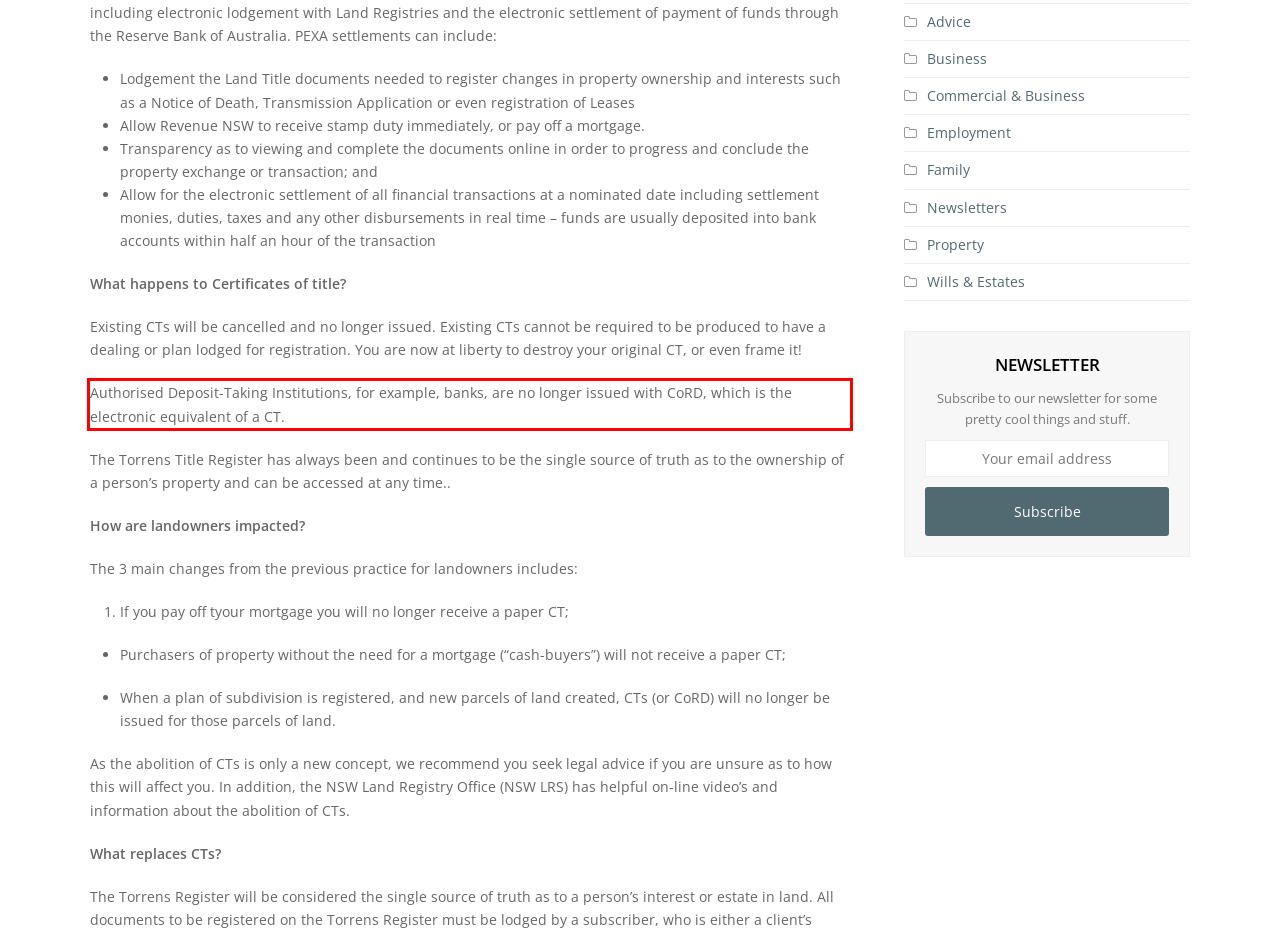Please look at the webpage screenshot and extract the text enclosed by the red bounding box.

Authorised Deposit-Taking Institutions, for example, banks, are no longer issued with CoRD, which is the electronic equivalent of a CT.